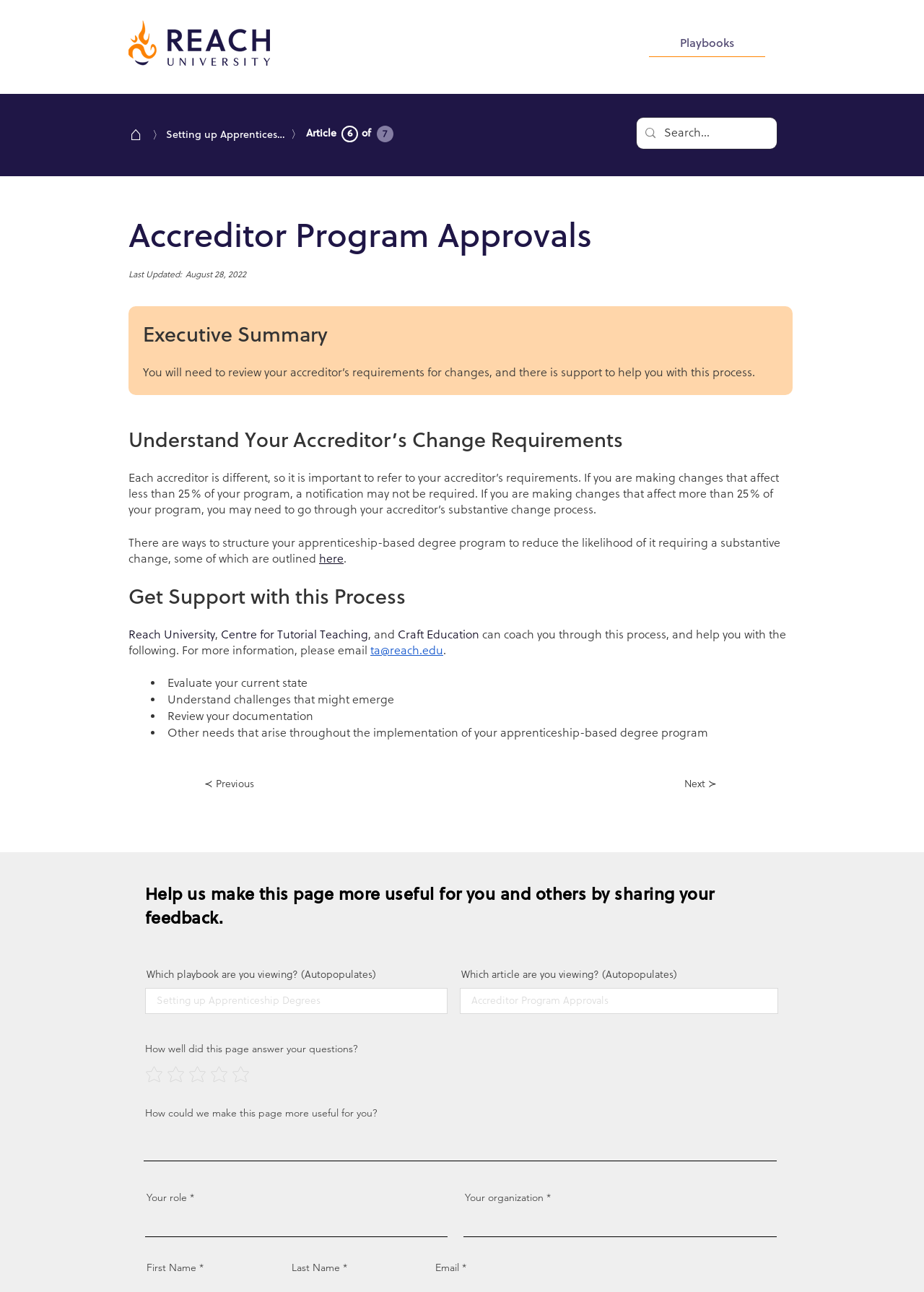Please locate the bounding box coordinates for the element that should be clicked to achieve the following instruction: "Explore 'MindManager Essentials'". Ensure the coordinates are given as four float numbers between 0 and 1, i.e., [left, top, right, bottom].

None